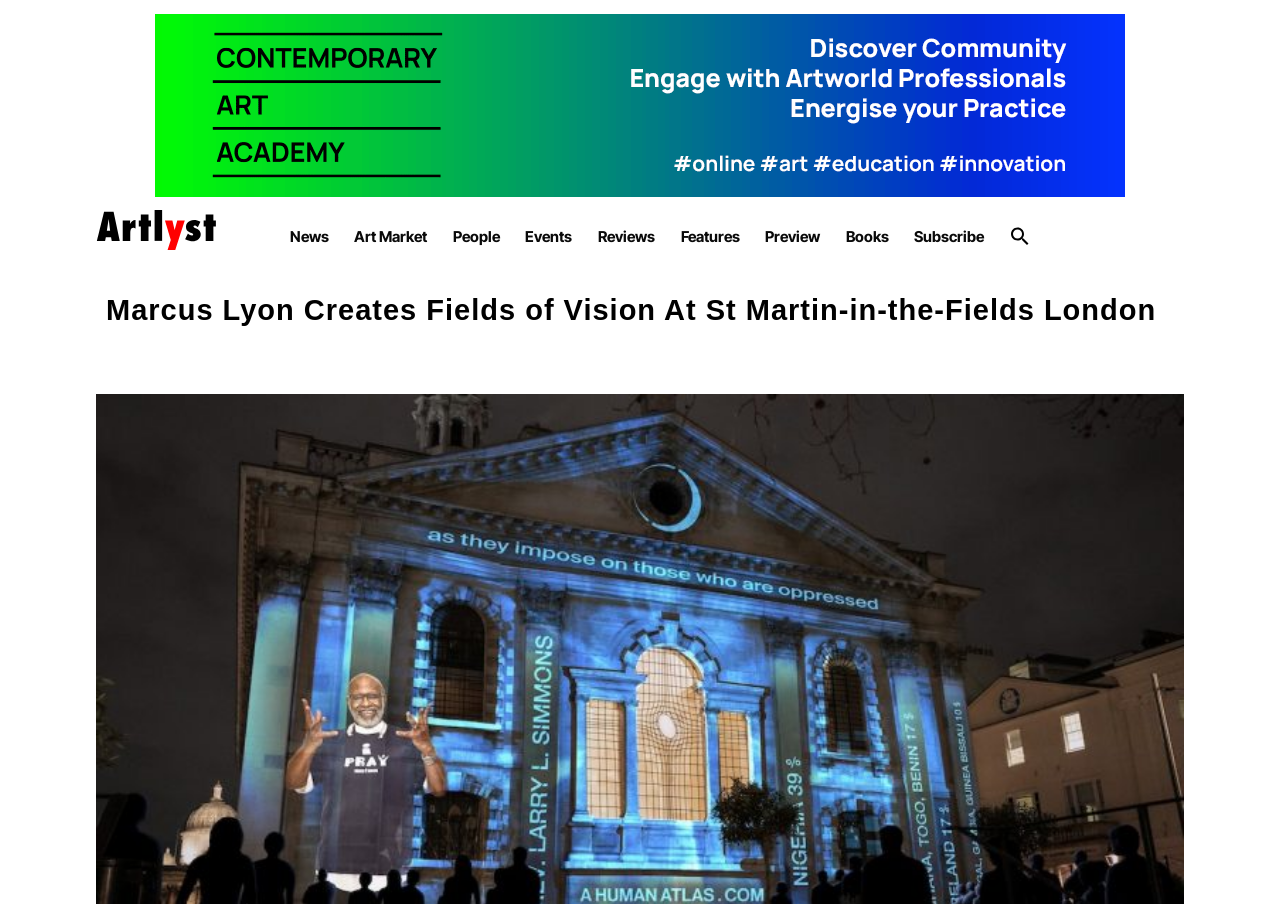Show the bounding box coordinates for the HTML element as described: "Subscribe".

[0.714, 0.251, 0.769, 0.272]